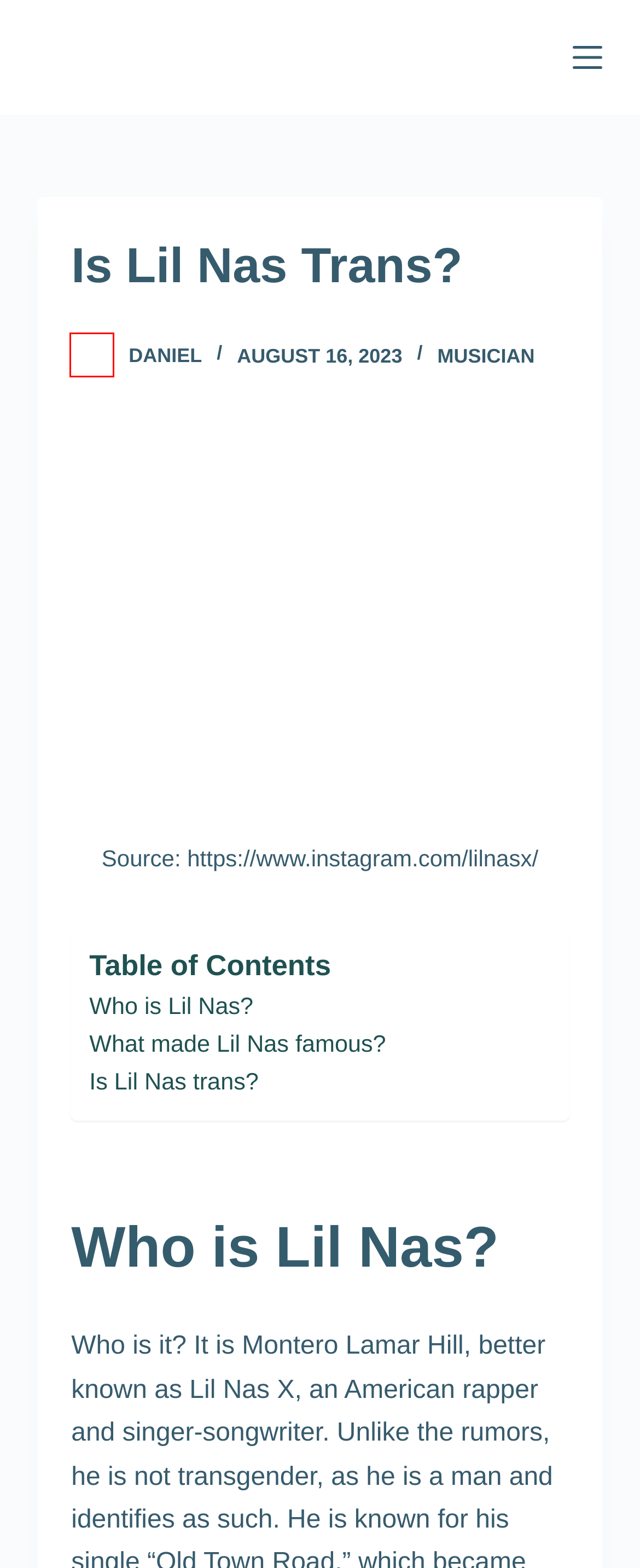Review the webpage screenshot and focus on the UI element within the red bounding box. Select the best-matching webpage description for the new webpage that follows after clicking the highlighted element. Here are the candidates:
A. Is Kristen Stewart Trans? - AreTheyTrans.com
B. Musician - AreTheyTrans.com
C. Log In ‹ AreTheyTrans.com — WordPress
D. AreTheyTrans.com - Are They Trans? Let's Check!
E. Daniel - AreTheyTrans.com
F. Contact - AreTheyTrans.com
G. Is Sam Bettens Trans? - AreTheyTrans.com
H. Is GloRilla Trans? - AreTheyTrans.com

E